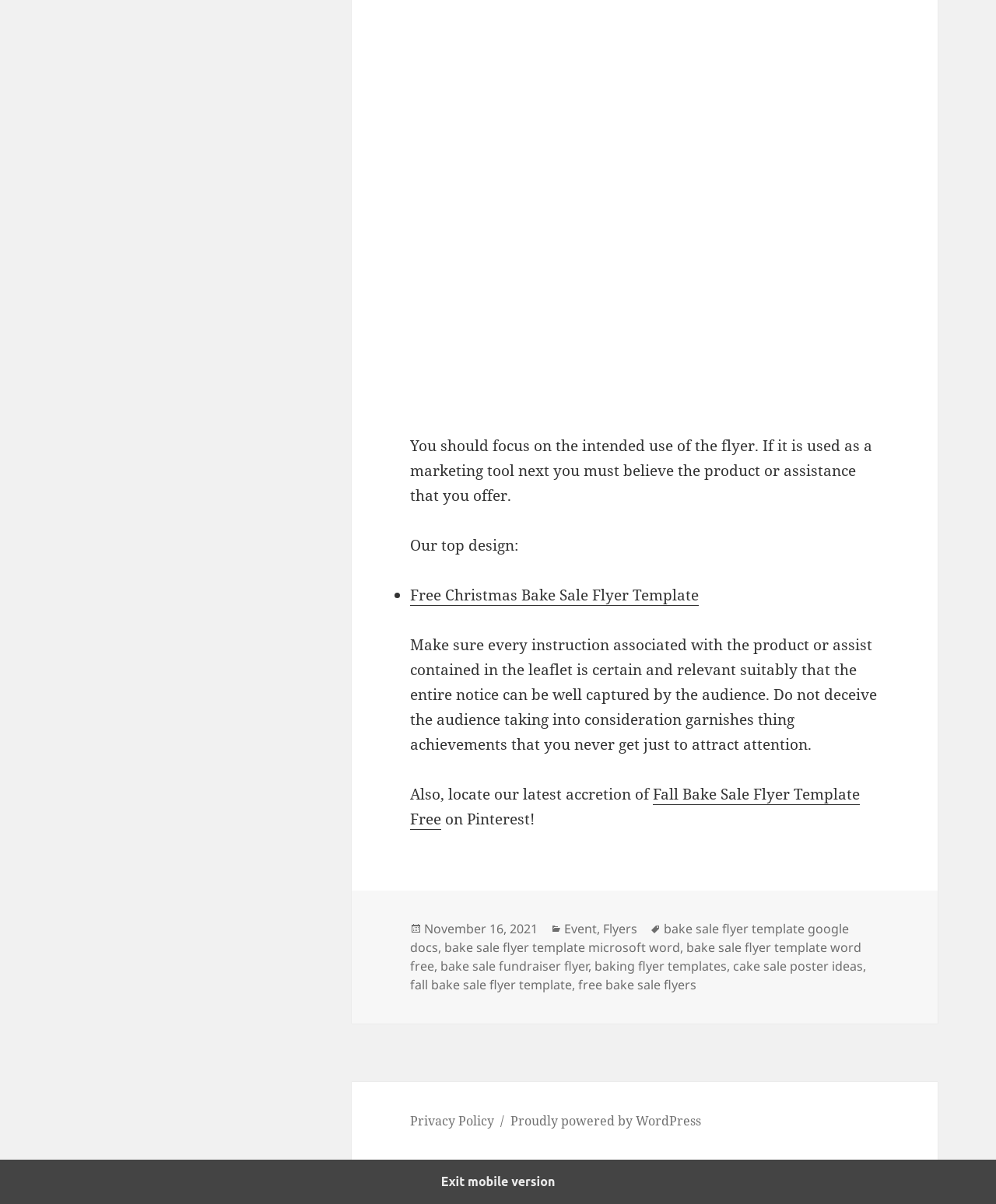What is the purpose of the flyer?
Please answer using one word or phrase, based on the screenshot.

Marketing tool